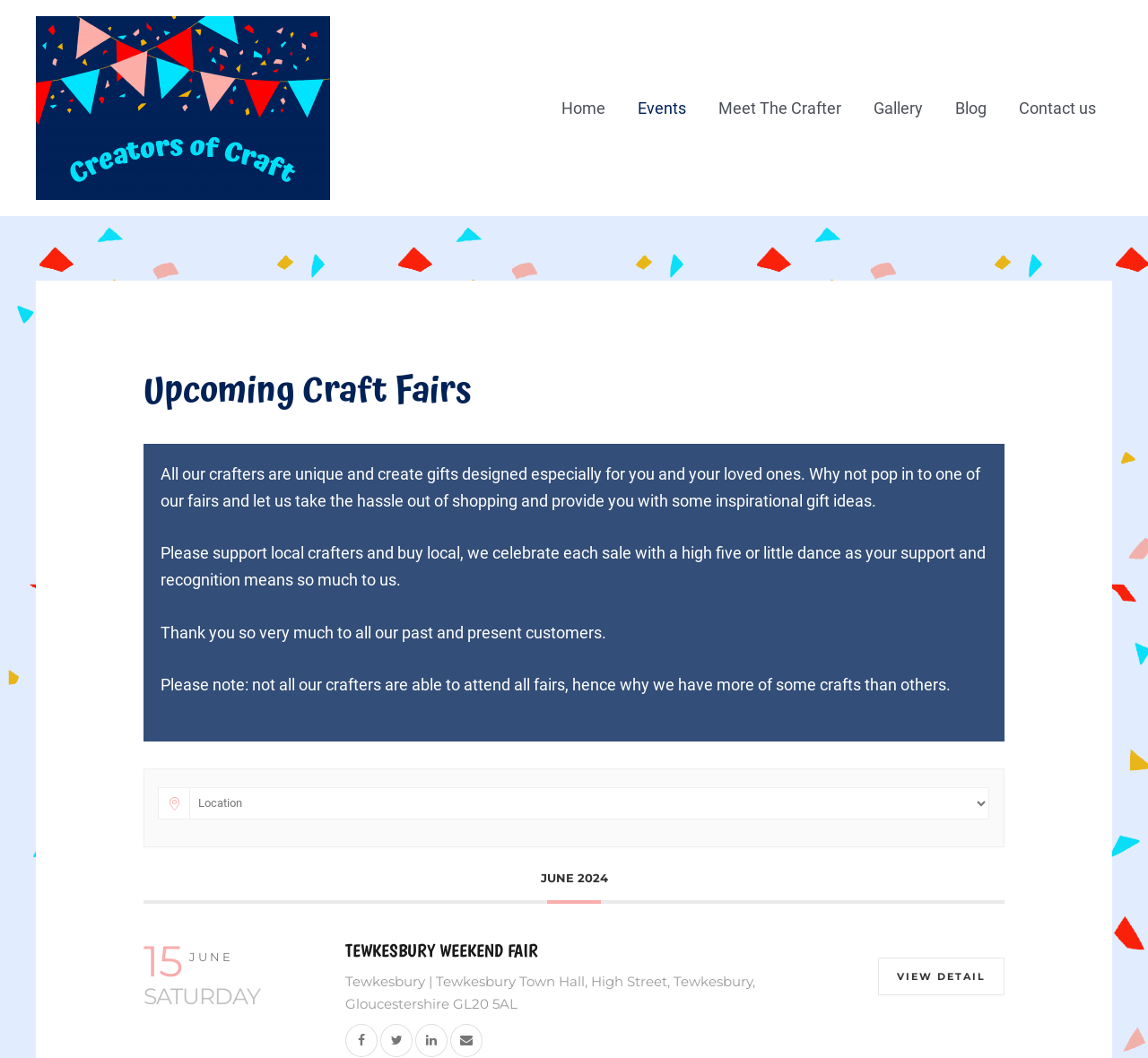Locate the coordinates of the bounding box for the clickable region that fulfills this instruction: "Go to Home page".

[0.475, 0.0, 0.541, 0.204]